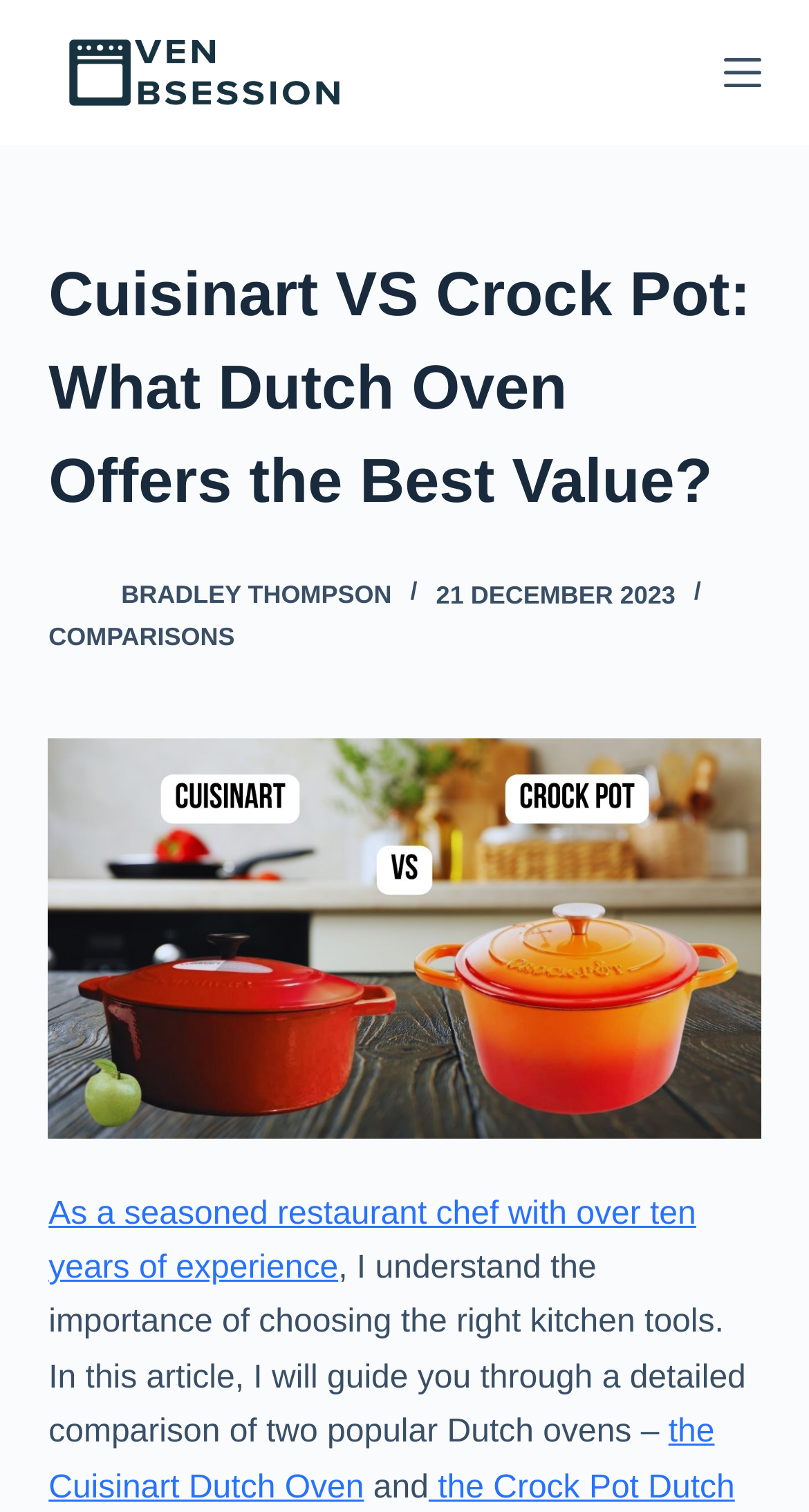What is the date of the article?
Could you please answer the question thoroughly and with as much detail as possible?

The date of the article is 21 DECEMBER 2023, which is indicated by a time element with the text '21 DECEMBER 2023' located below the author's name, with a bounding box coordinate of [0.539, 0.384, 0.835, 0.403].